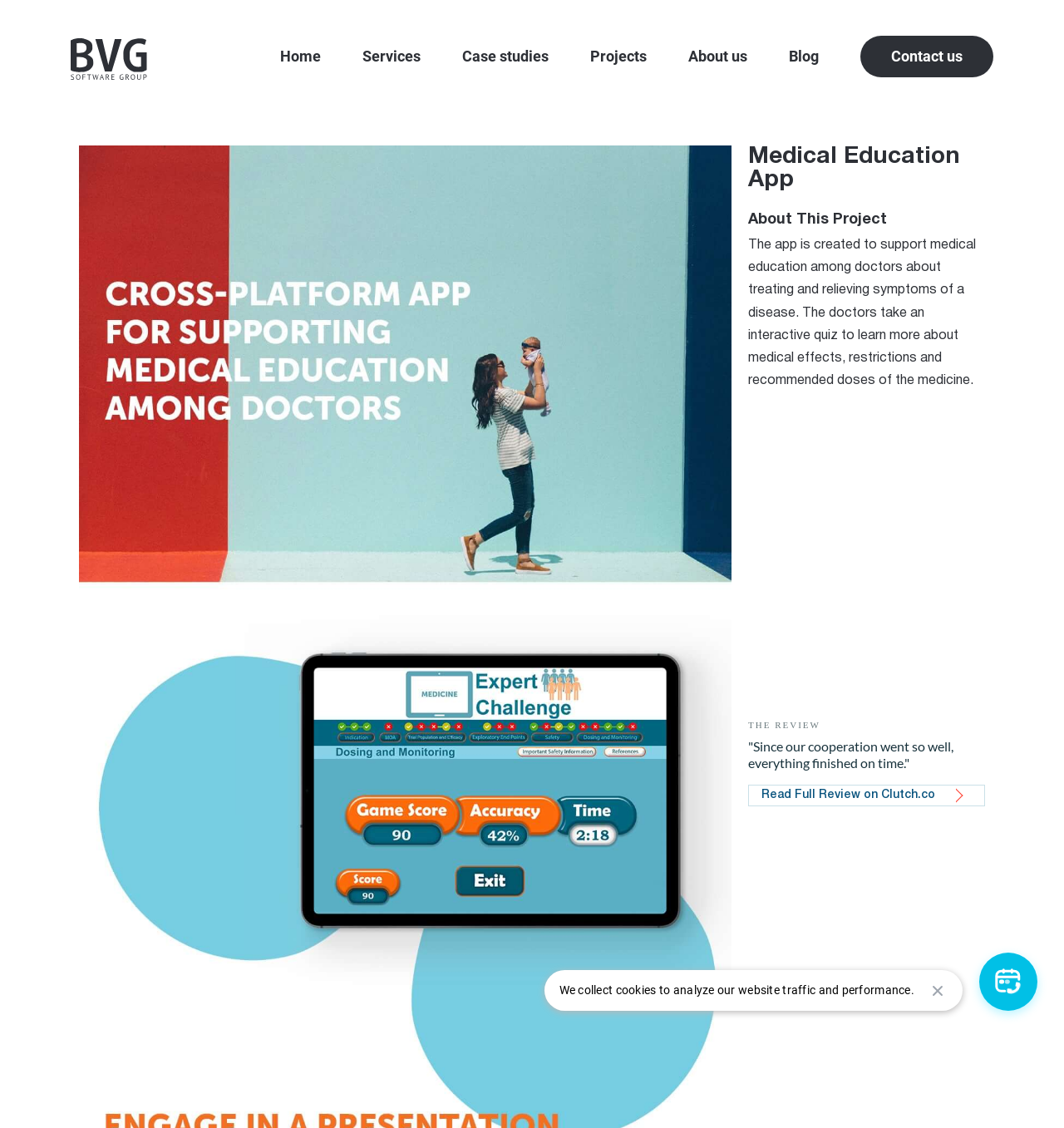Use a single word or phrase to respond to the question:
What is the review about on the webpage?

Cooperation with BVG Software Group